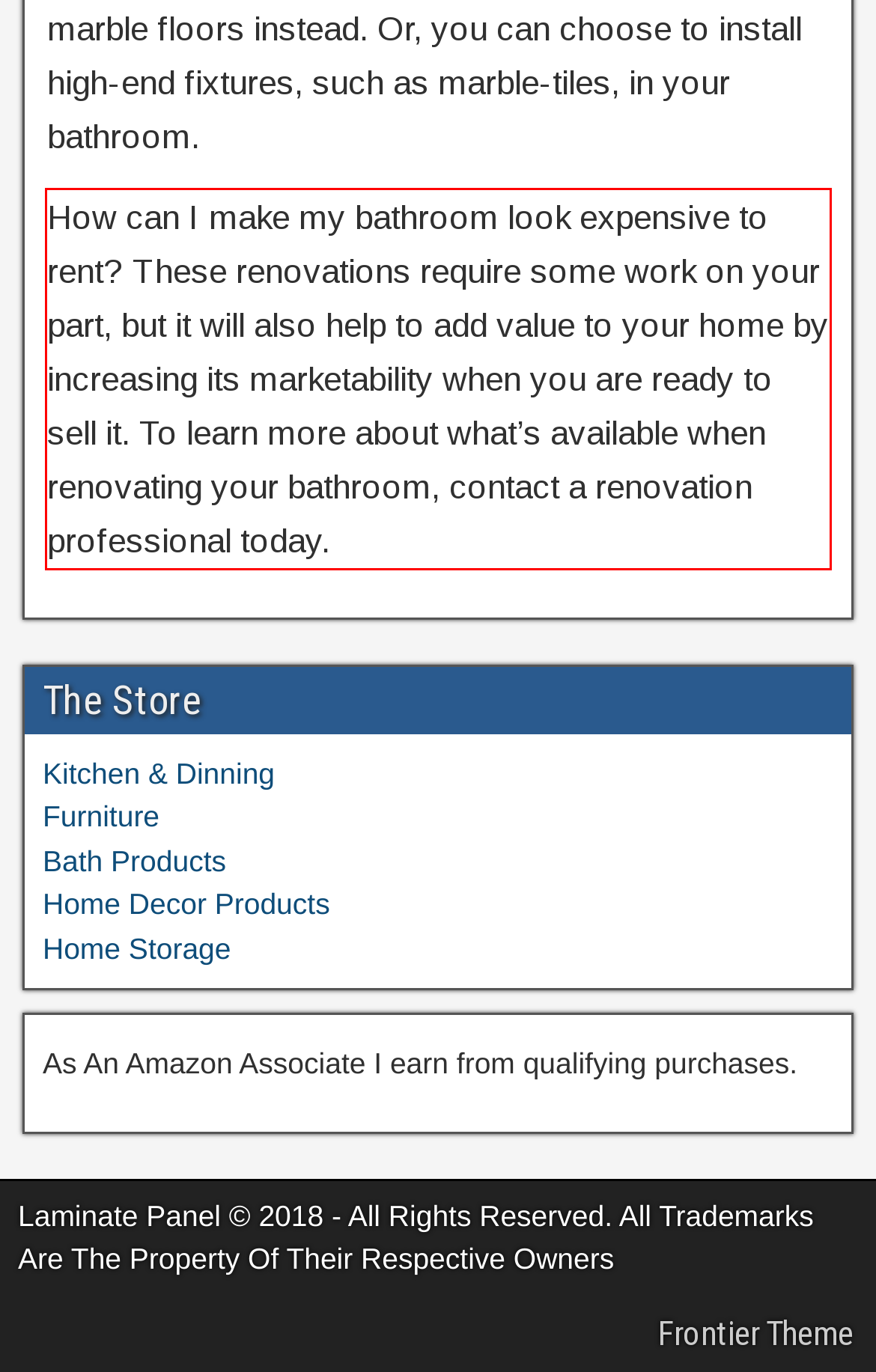Please perform OCR on the text content within the red bounding box that is highlighted in the provided webpage screenshot.

How can I make my bathroom look expensive to rent? These renovations require some work on your part, but it will also help to add value to your home by increasing its marketability when you are ready to sell it. To learn more about what’s available when renovating your bathroom, contact a renovation professional today.